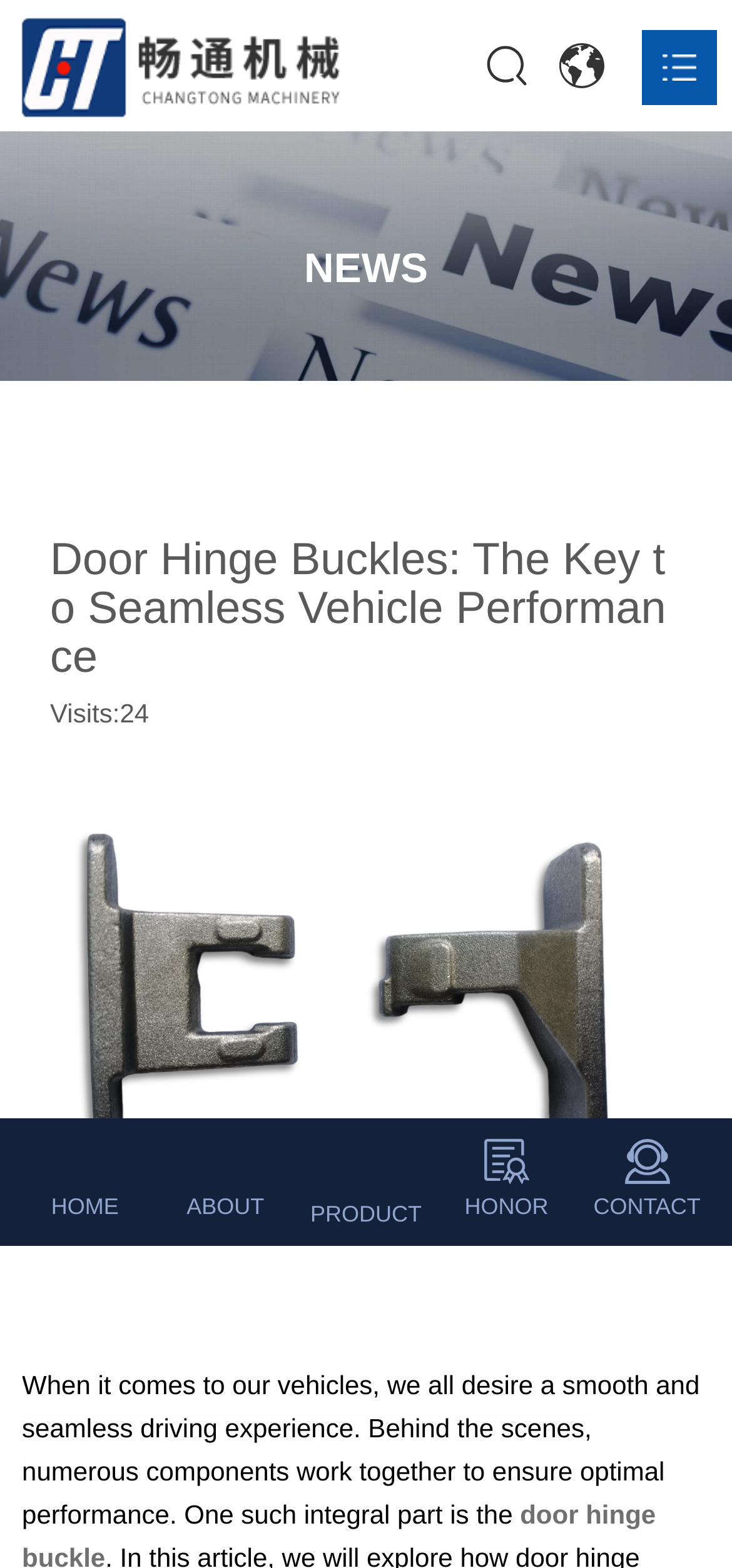What is the language version link? Based on the image, give a response in one word or a short phrase.

语言版本